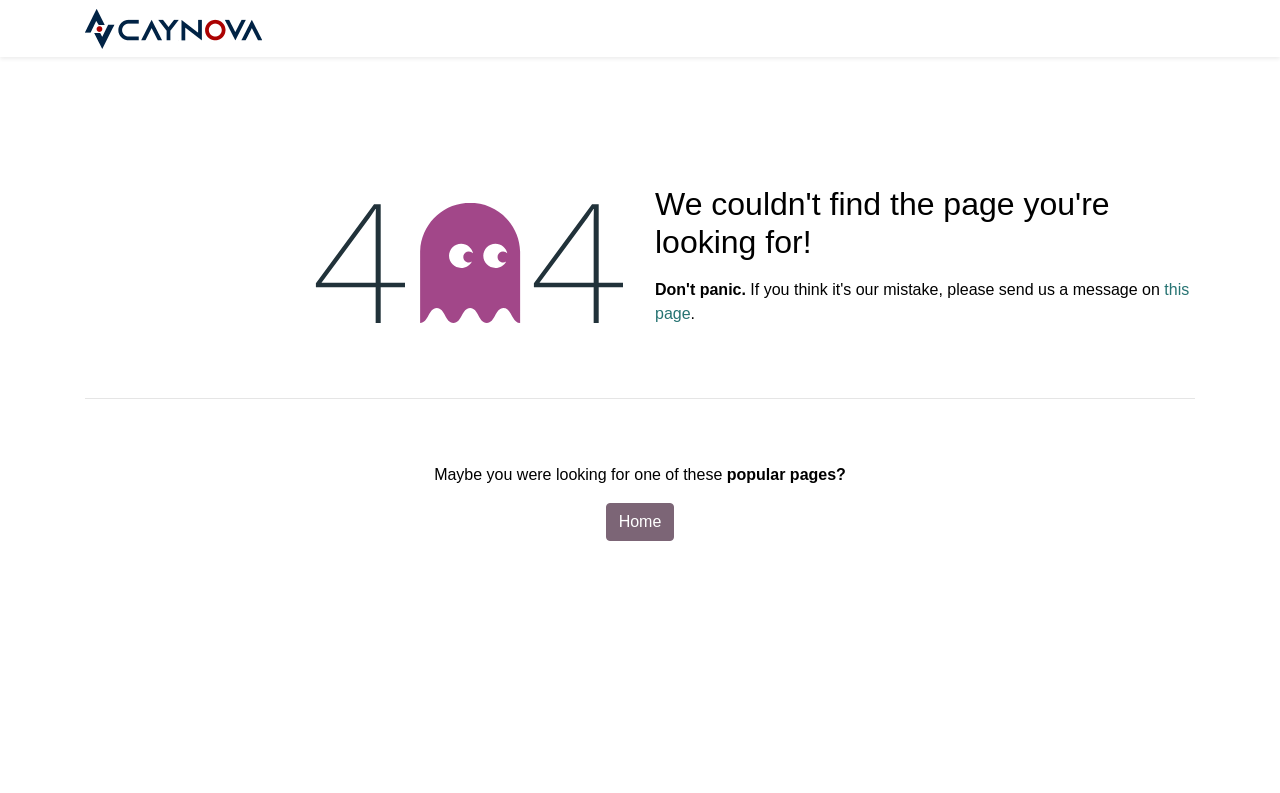Based on the element description Jobs, identify the bounding box coordinates for the UI element. The coordinates should be in the format (top-left x, top-left y, bottom-right x, bottom-right y) and within the 0 to 1 range.

[0.223, 0.01, 0.262, 0.062]